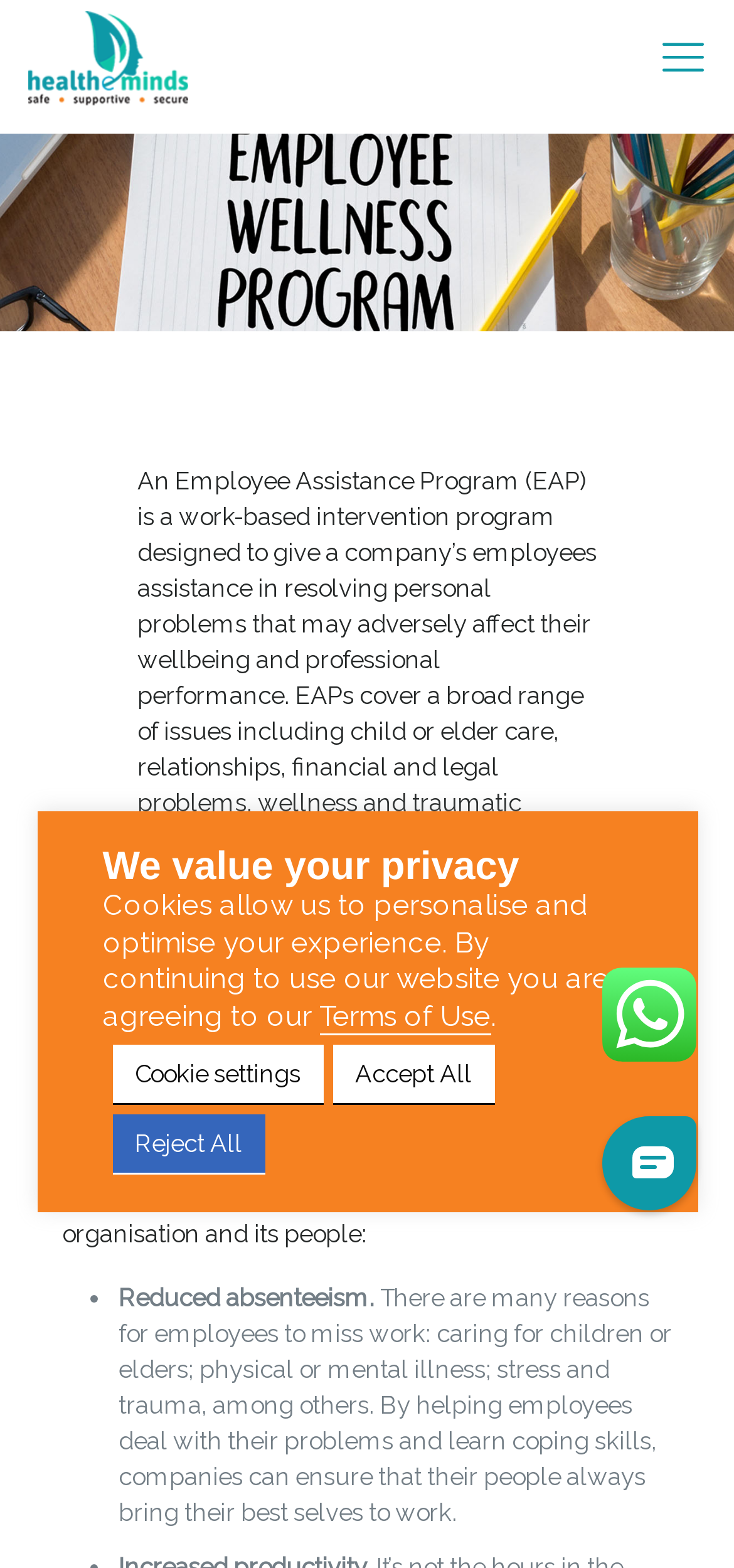Give the bounding box coordinates for this UI element: "title="HealtheMinds"". The coordinates should be four float numbers between 0 and 1, arranged as [left, top, right, bottom].

[0.038, 0.006, 0.256, 0.066]